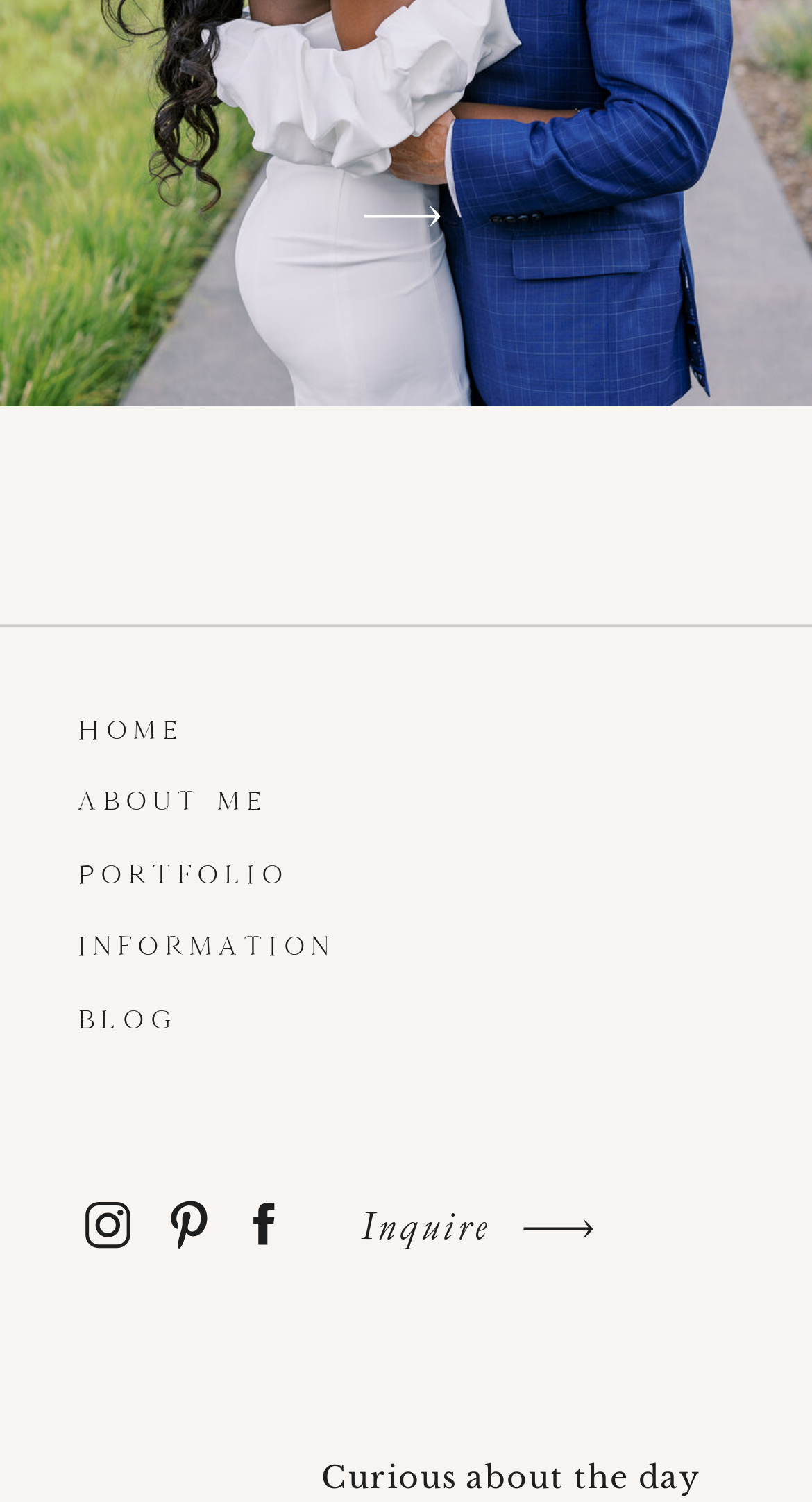Can you find the bounding box coordinates for the element to click on to achieve the instruction: "Read the 'BLOG'"?

[0.097, 0.667, 0.497, 0.695]